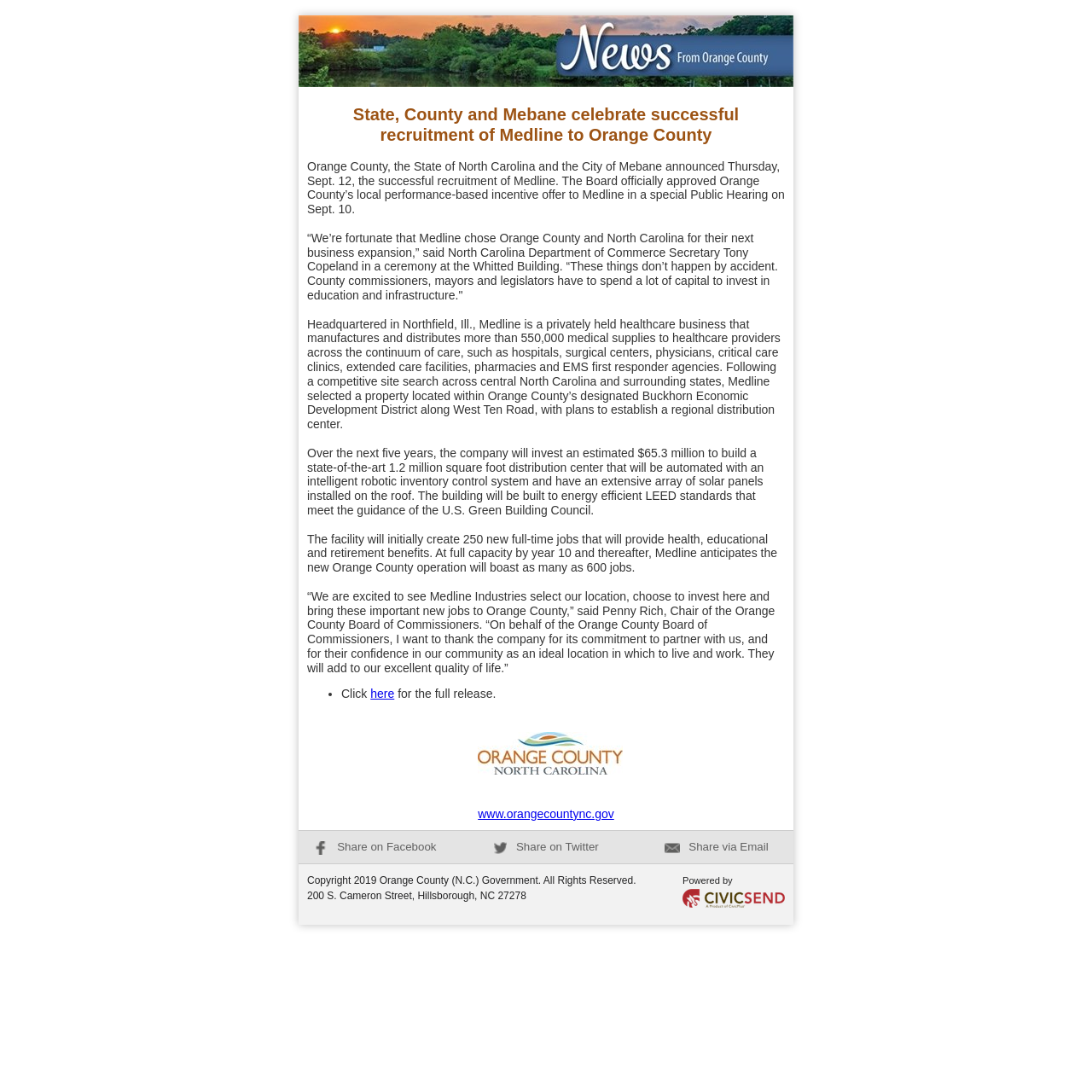Extract the bounding box coordinates for the UI element described by the text: "www.orangecountync.gov". The coordinates should be in the form of [left, top, right, bottom] with values between 0 and 1.

[0.438, 0.739, 0.562, 0.752]